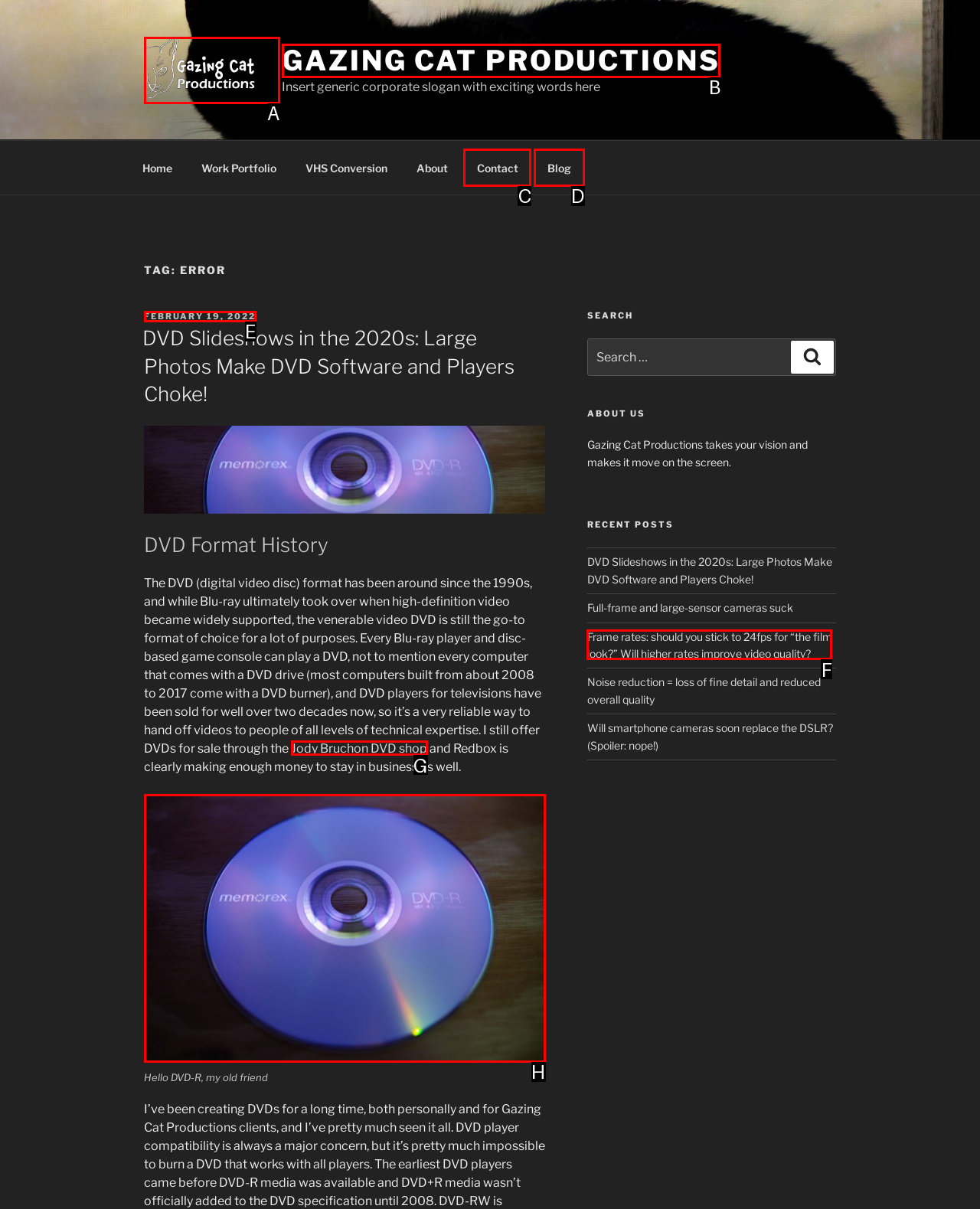Choose the letter of the element that should be clicked to complete the task: Click the 'Contact' link
Answer with the letter from the possible choices.

C